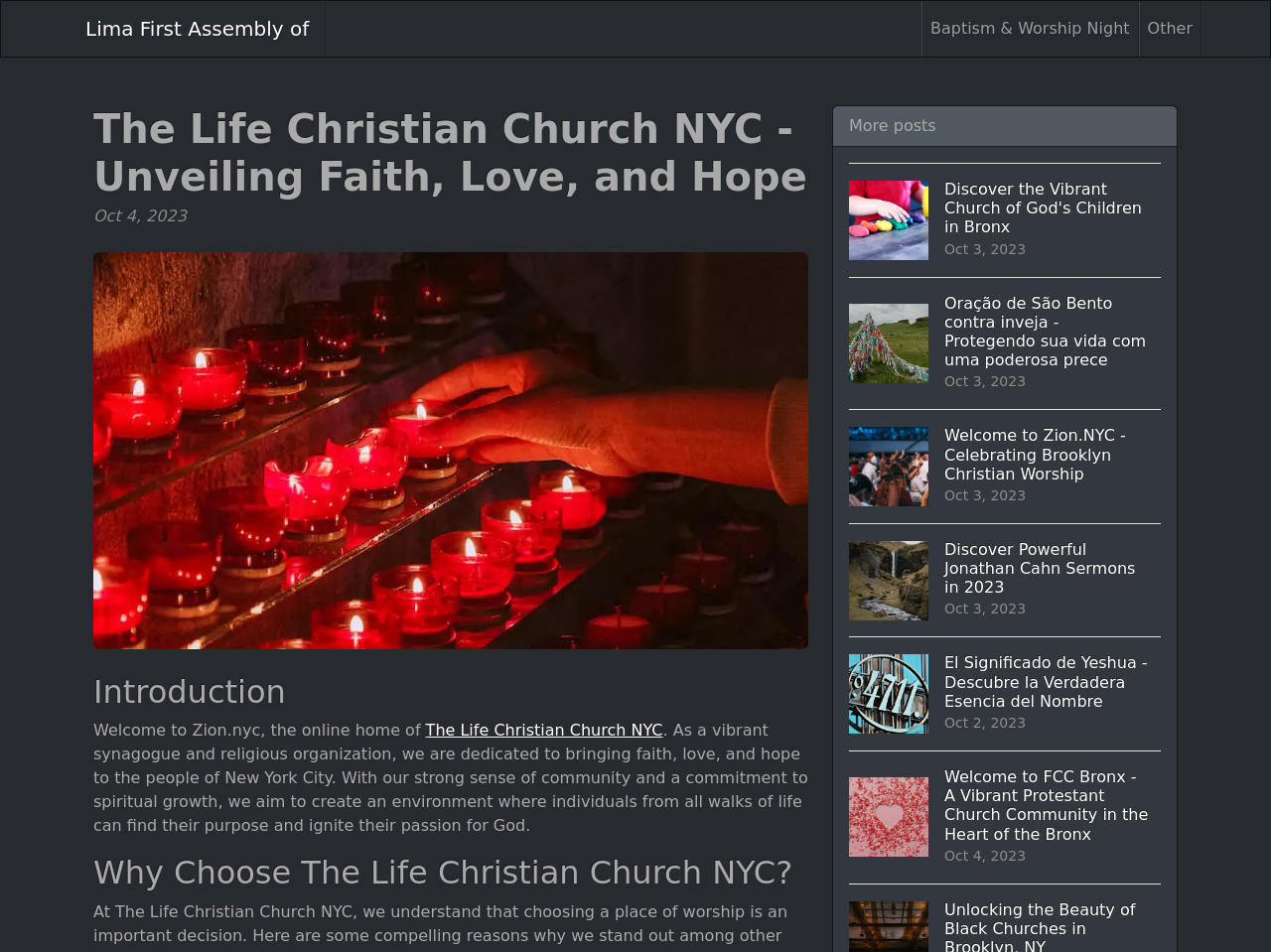Using the webpage screenshot, locate the HTML element that fits the following description and provide its bounding box: "Other".

[0.896, 0.001, 0.945, 0.059]